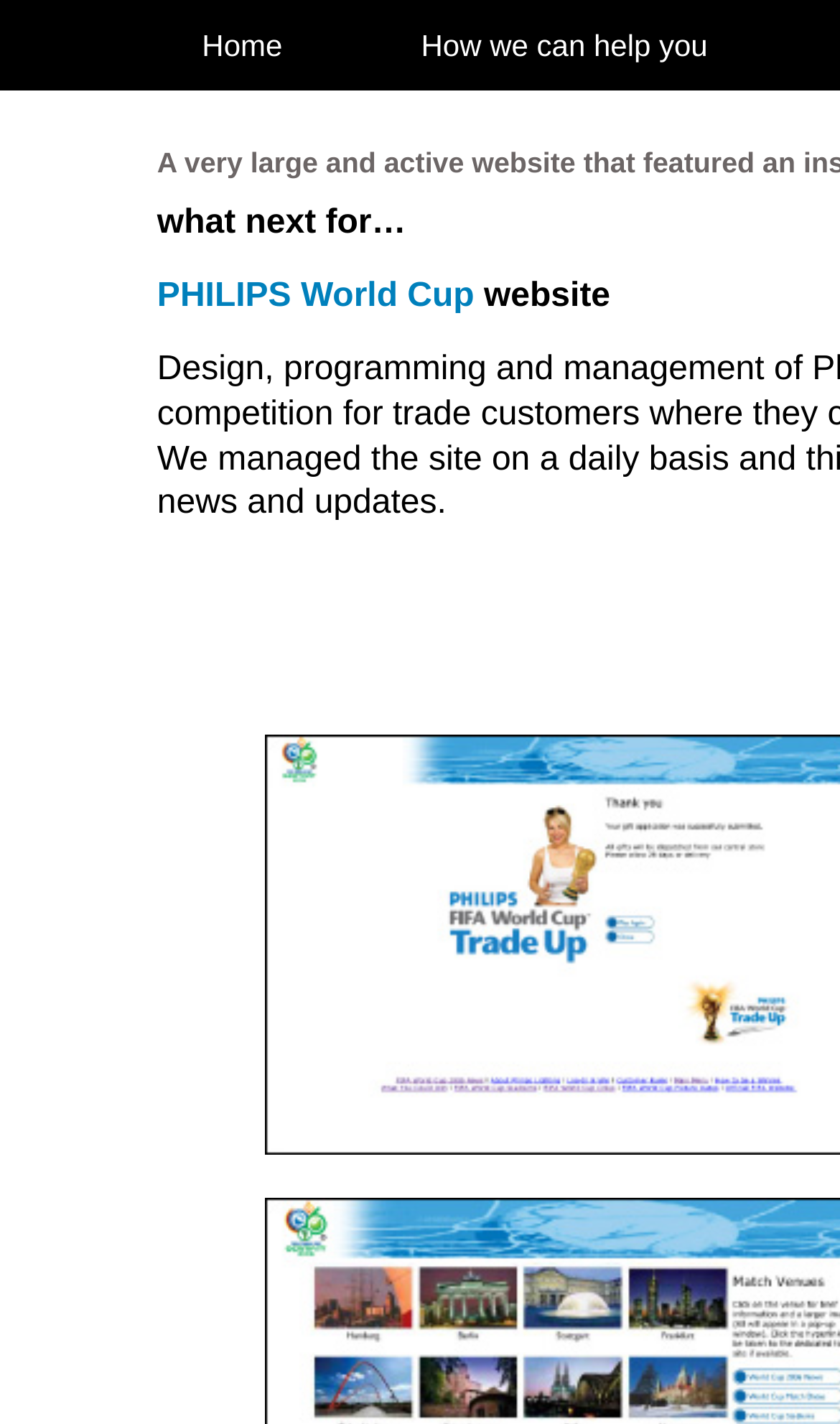Determine the main heading of the webpage and generate its text.

A very large and active website that featured an instant win competiton.